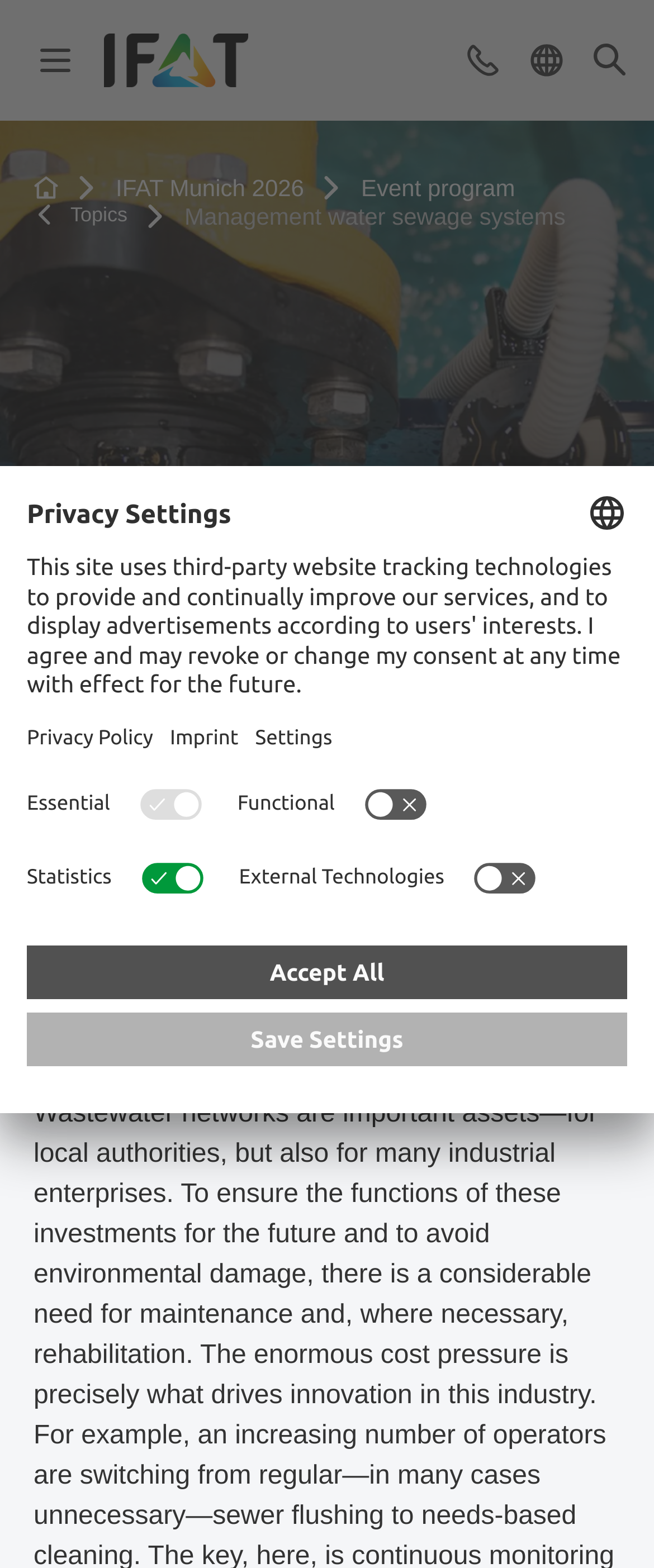Use a single word or phrase to answer the question:
What is the text of the first link?

IFAT impact Business Summit September 8 - 10, 2020